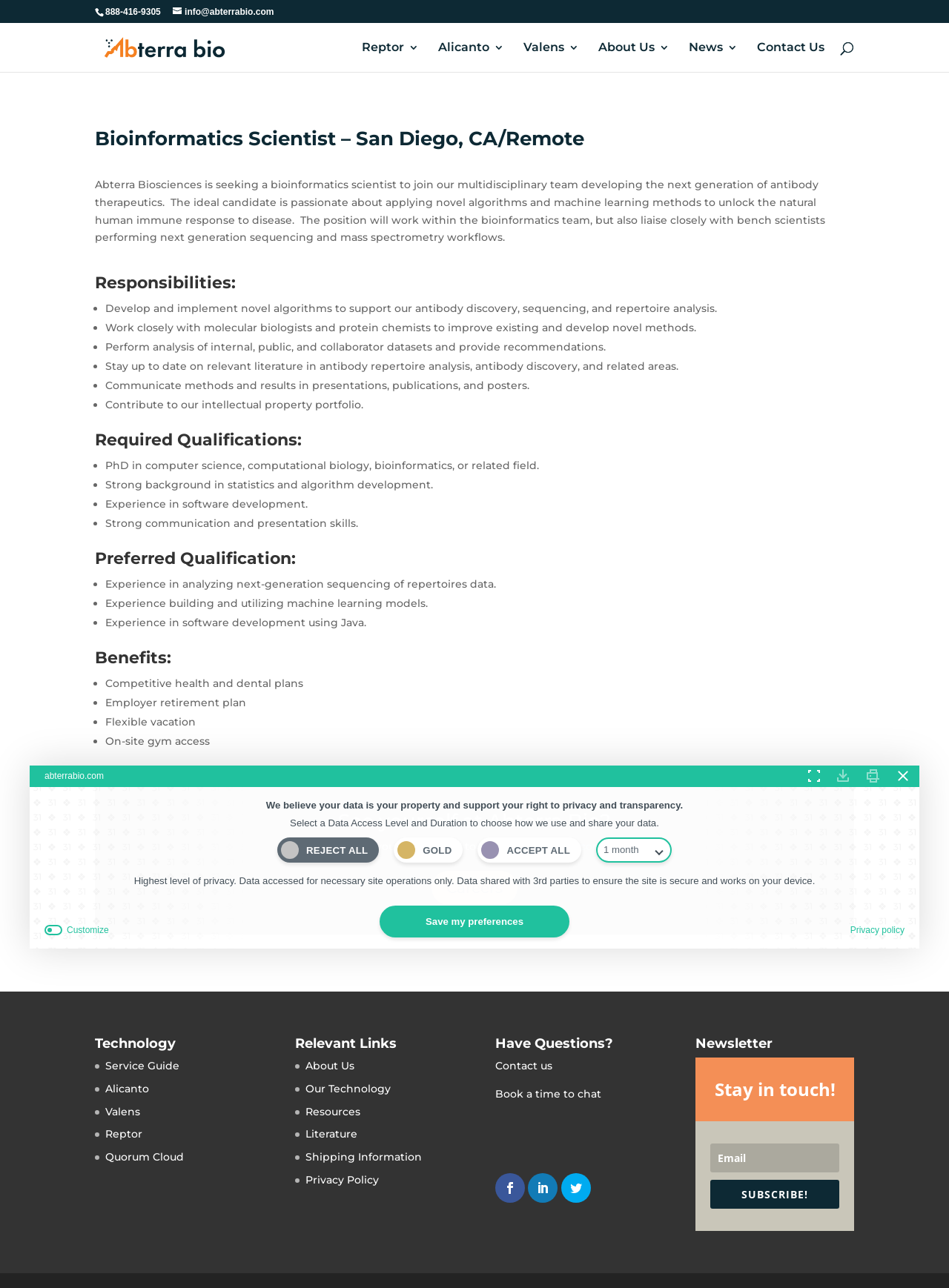What is the job title?
Answer the question with a single word or phrase, referring to the image.

Bioinformatics Scientist